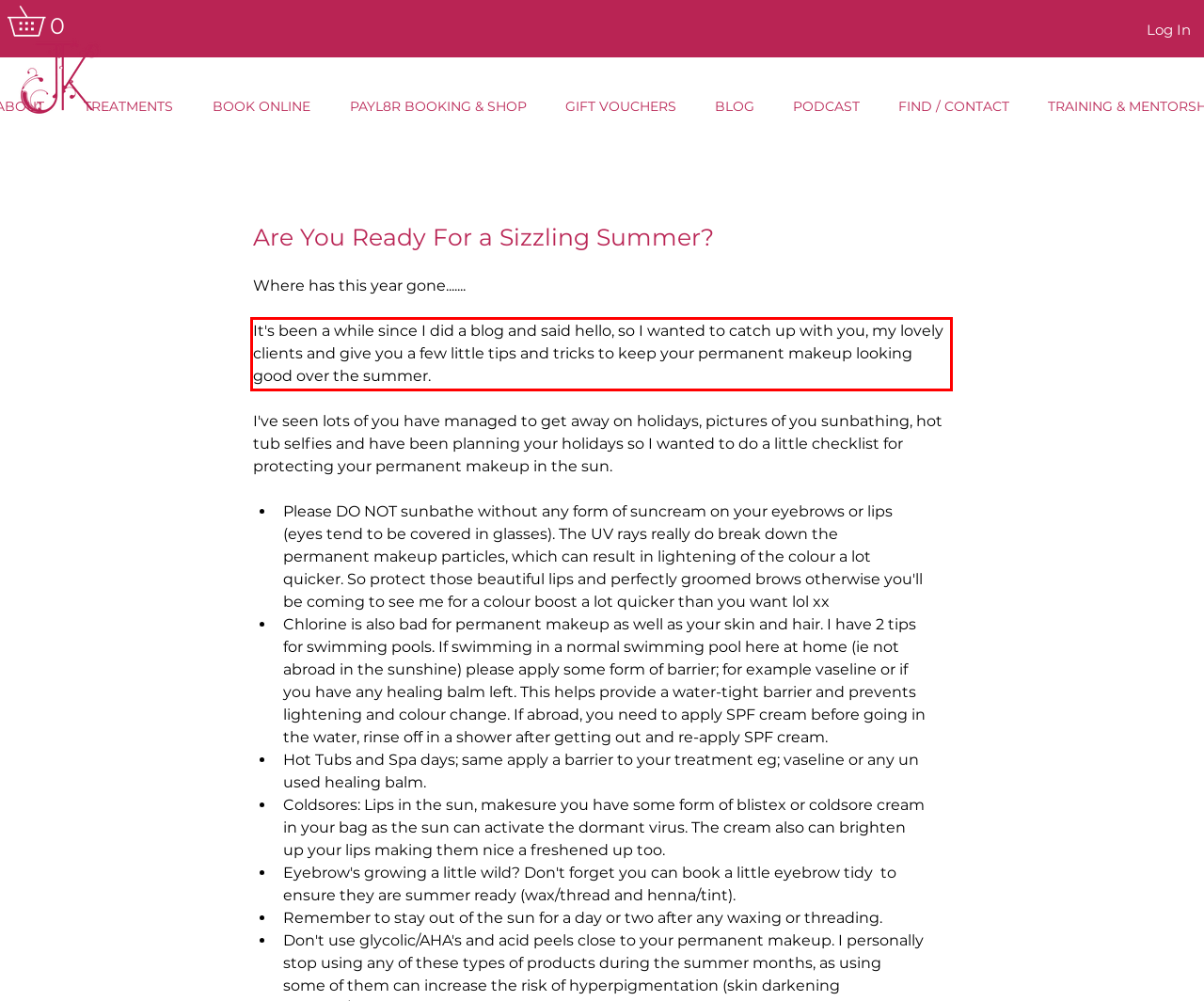Examine the screenshot of the webpage, locate the red bounding box, and perform OCR to extract the text contained within it.

It's been a while since I did a blog and said hello, so I wanted to catch up with you, my lovely clients and give you a few little tips and tricks to keep your permanent makeup looking good over the summer.